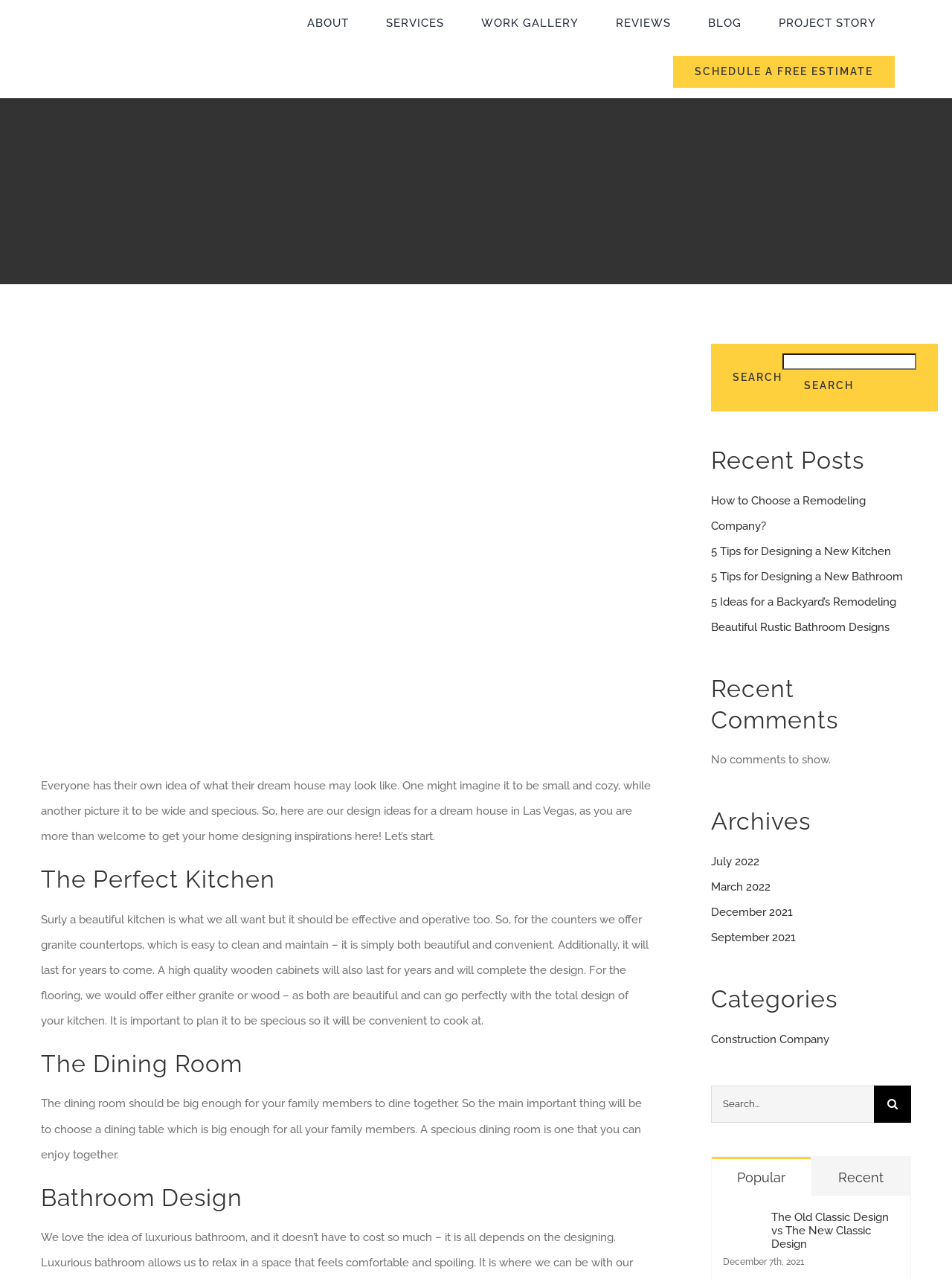What is the purpose of the 'SCHEDULE A FREE ESTIMATE' link?
Kindly offer a detailed explanation using the data available in the image.

The 'SCHEDULE A FREE ESTIMATE' link is located in the navigation menu, and it suggests that users can click on it to schedule a free estimate for their construction or remodeling project.